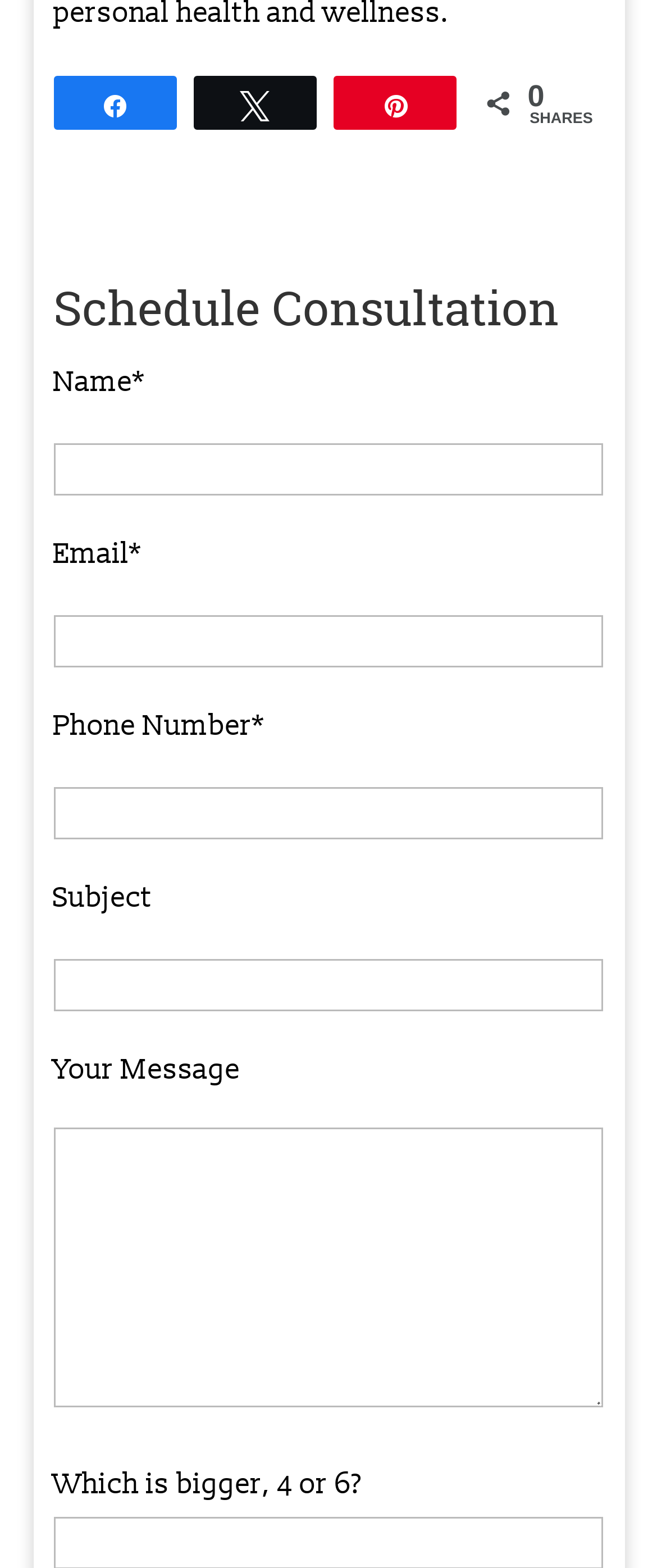Determine the coordinates of the bounding box that should be clicked to complete the instruction: "Click the 'Schedule Consultation' heading". The coordinates should be represented by four float numbers between 0 and 1: [left, top, right, bottom].

[0.081, 0.179, 0.918, 0.226]